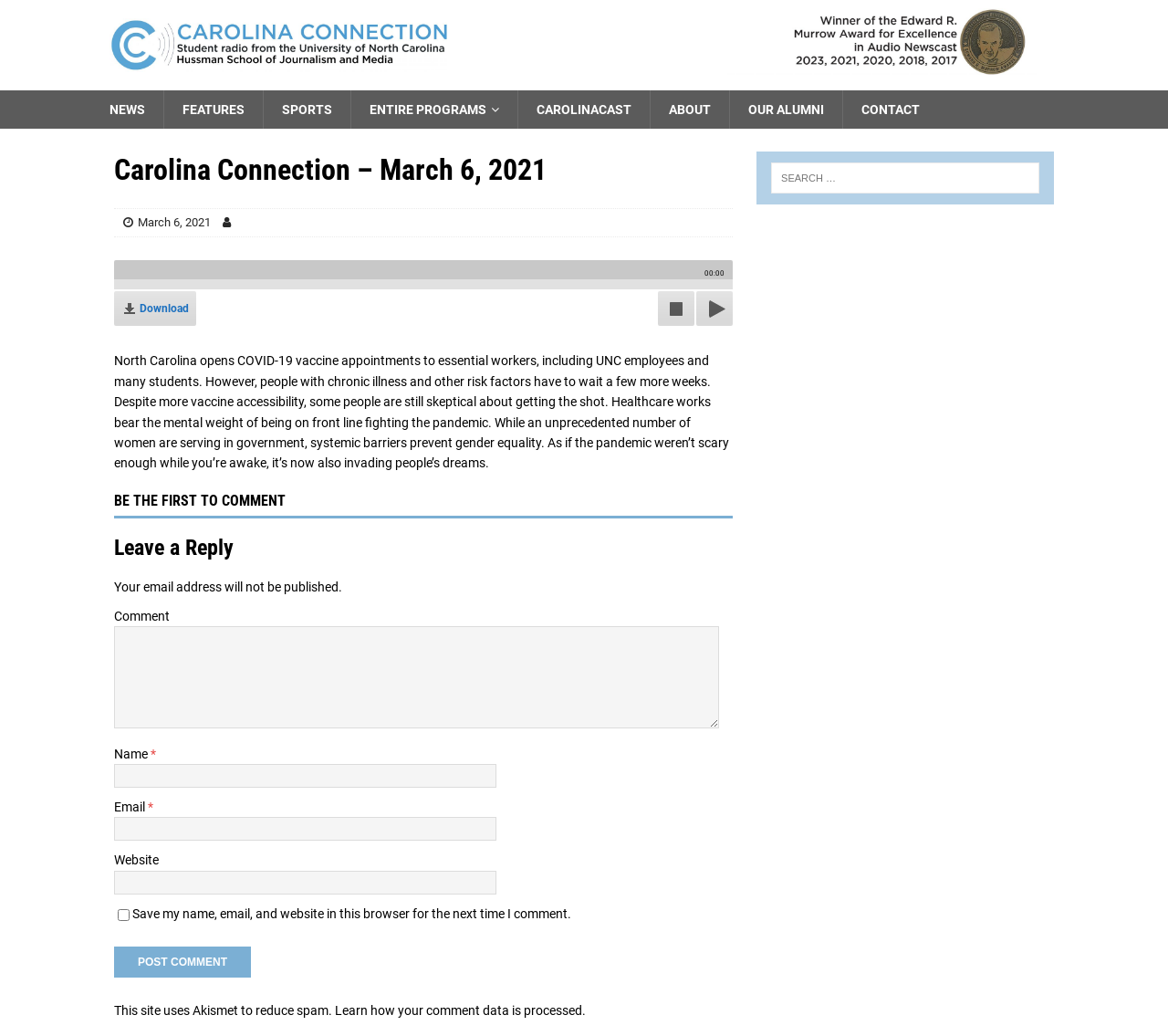What is the purpose of the textbox at the bottom of the webpage?
Could you answer the question with a detailed and thorough explanation?

The textbox at the bottom of the webpage is part of a comment form, which allows users to leave a reply or comment on the article. The form also includes fields for name, email, and website, and a checkbox to save the user's information for future comments.